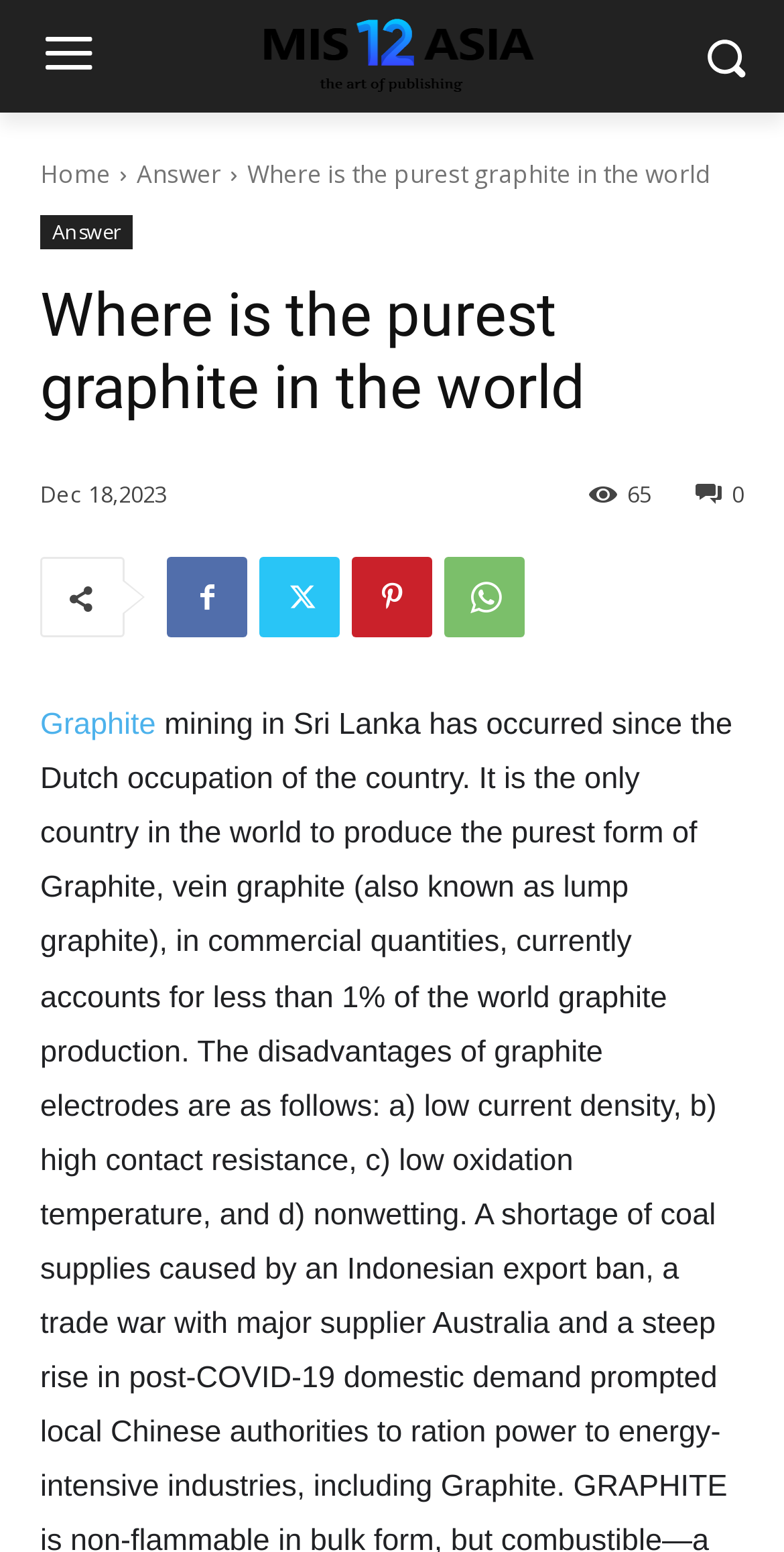Please locate the bounding box coordinates of the region I need to click to follow this instruction: "Read the article published on Dec 18, 2023".

[0.051, 0.308, 0.213, 0.328]